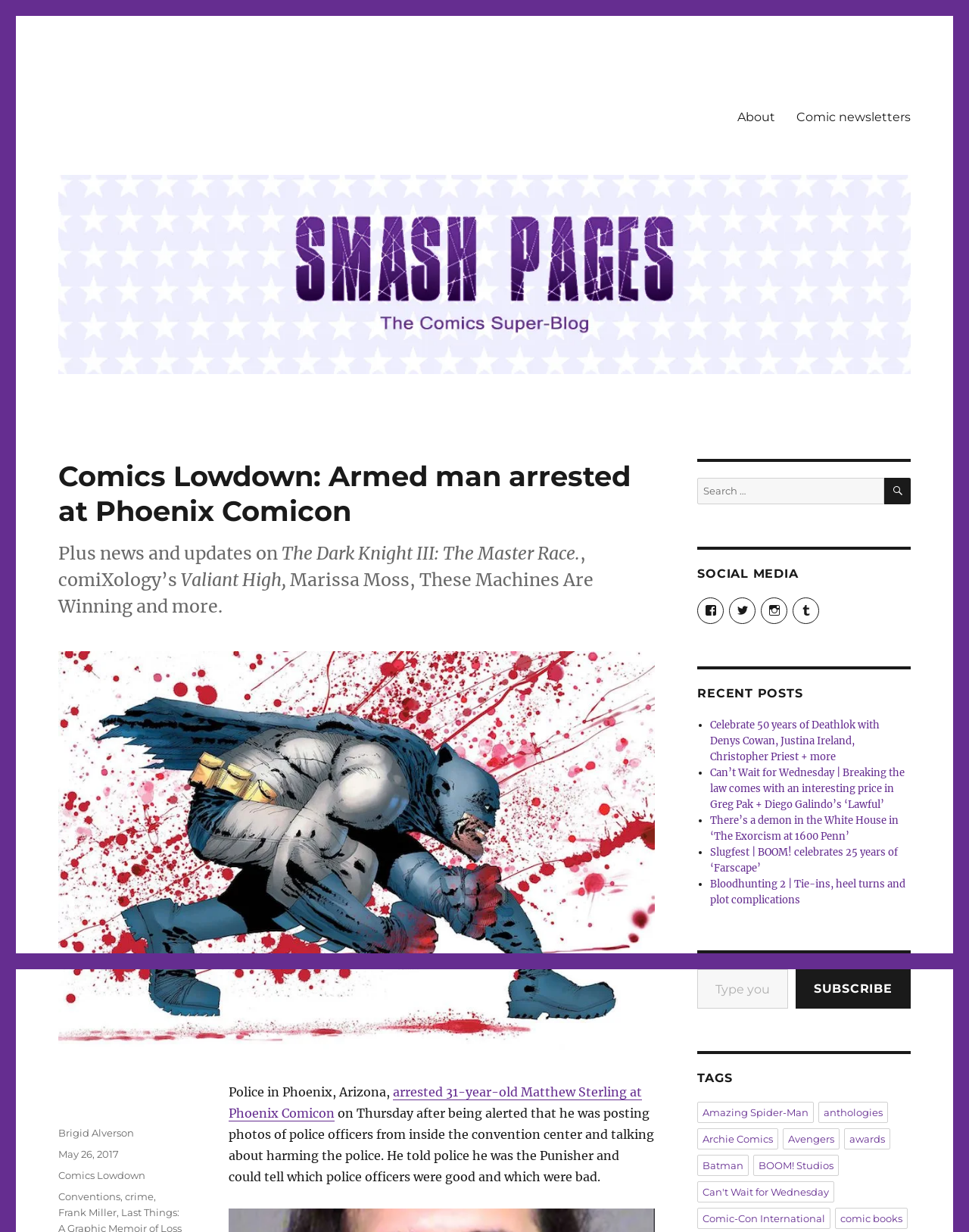Given the description alt="SMASH PAGES", predict the bounding box coordinates of the UI element. Ensure the coordinates are in the format (top-left x, top-left y, bottom-right x, bottom-right y) and all values are between 0 and 1.

[0.06, 0.142, 0.94, 0.303]